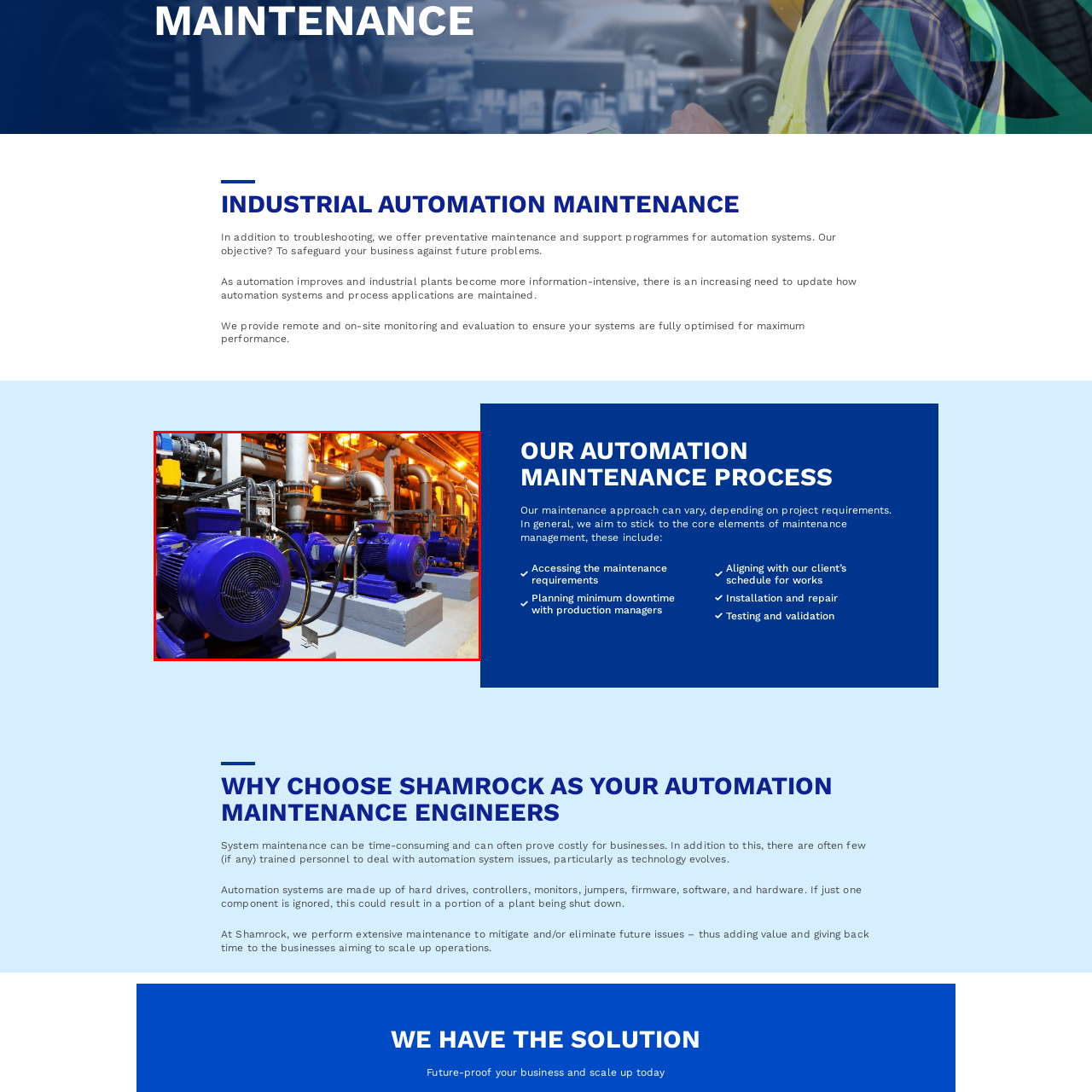Describe in detail the elements and actions shown in the image within the red-bordered area.

The image showcases a series of industrial electric motors in a well-lit industrial setting. These motors, painted in a striking blue, are mounted on concrete bases and are integrated into a network of pipes and machinery, illustrating their role within automation systems. The presence of shiny metallic pipes suggests a structured environment aimed at efficient fluid transport, indicative of systems utilized in various industrial applications. 

The setting exemplifies the importance of maintenance and support programs for automation systems, as referenced in the accompanying text. Ensuring that machinery like these motors operates optimally is crucial for preventing downtime and safeguarding against future operational issues in industrial plants. The overall composition emphasizes the mechanics of modern industrial automation, highlighting the need for regular monitoring and evaluation to enhance performance and reliability.